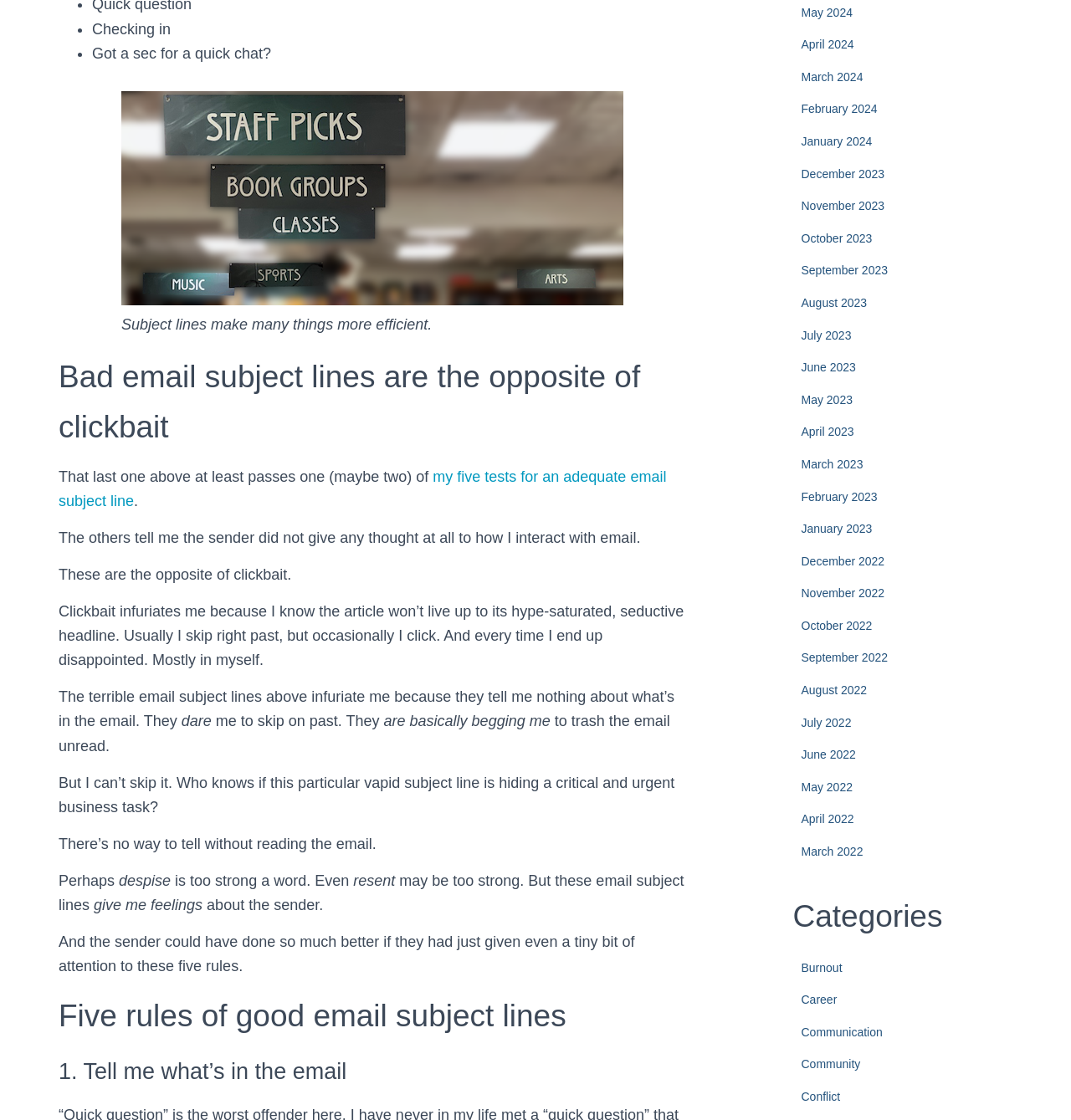Determine the bounding box coordinates of the clickable element to complete this instruction: "Click on 'my five tests for an adequate email subject line'". Provide the coordinates in the format of four float numbers between 0 and 1, [left, top, right, bottom].

[0.055, 0.418, 0.622, 0.455]